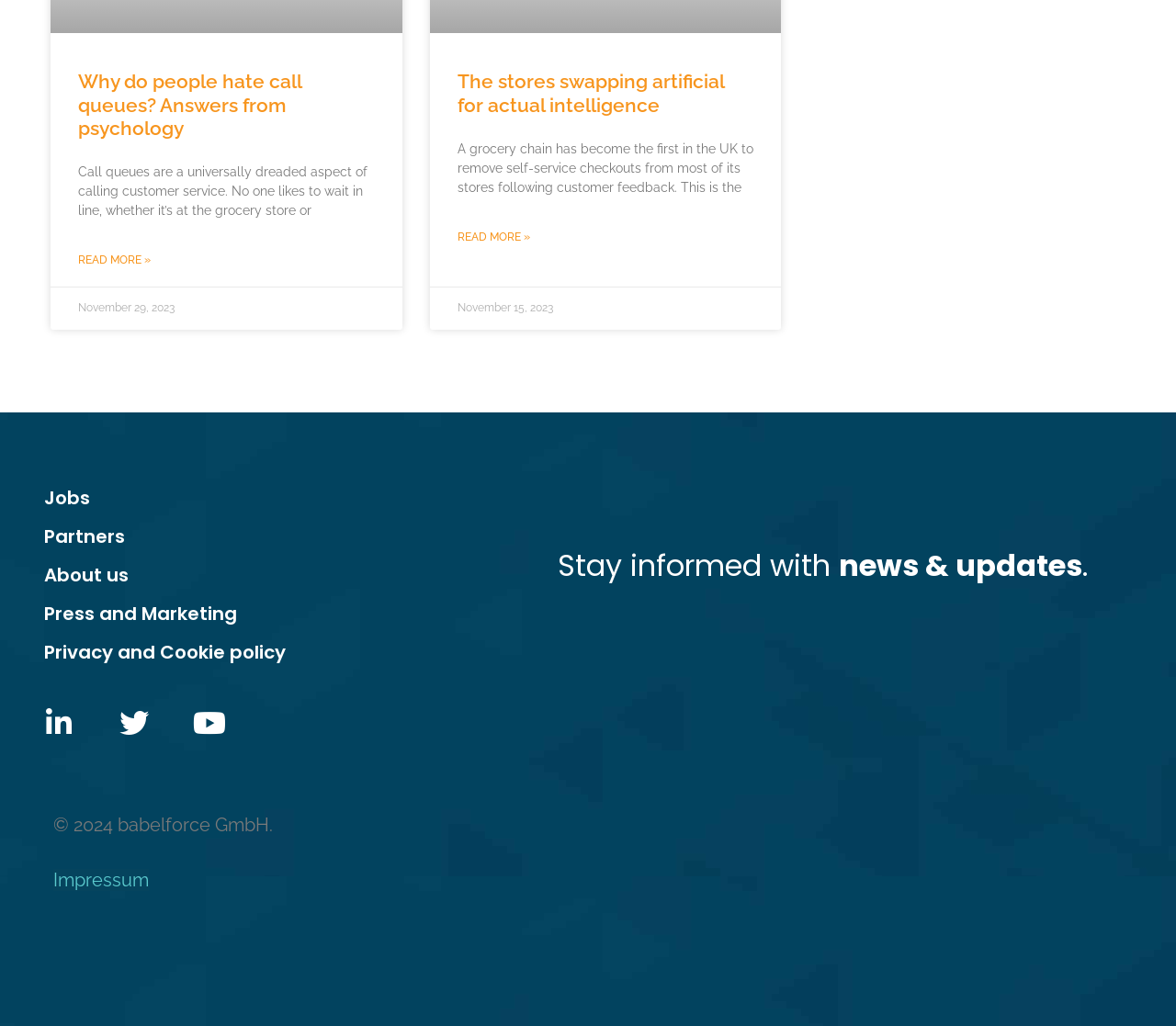Given the element description Read More », predict the bounding box coordinates for the UI element in the webpage screenshot. The format should be (top-left x, top-left y, bottom-right x, bottom-right y), and the values should be between 0 and 1.

[0.066, 0.245, 0.128, 0.261]